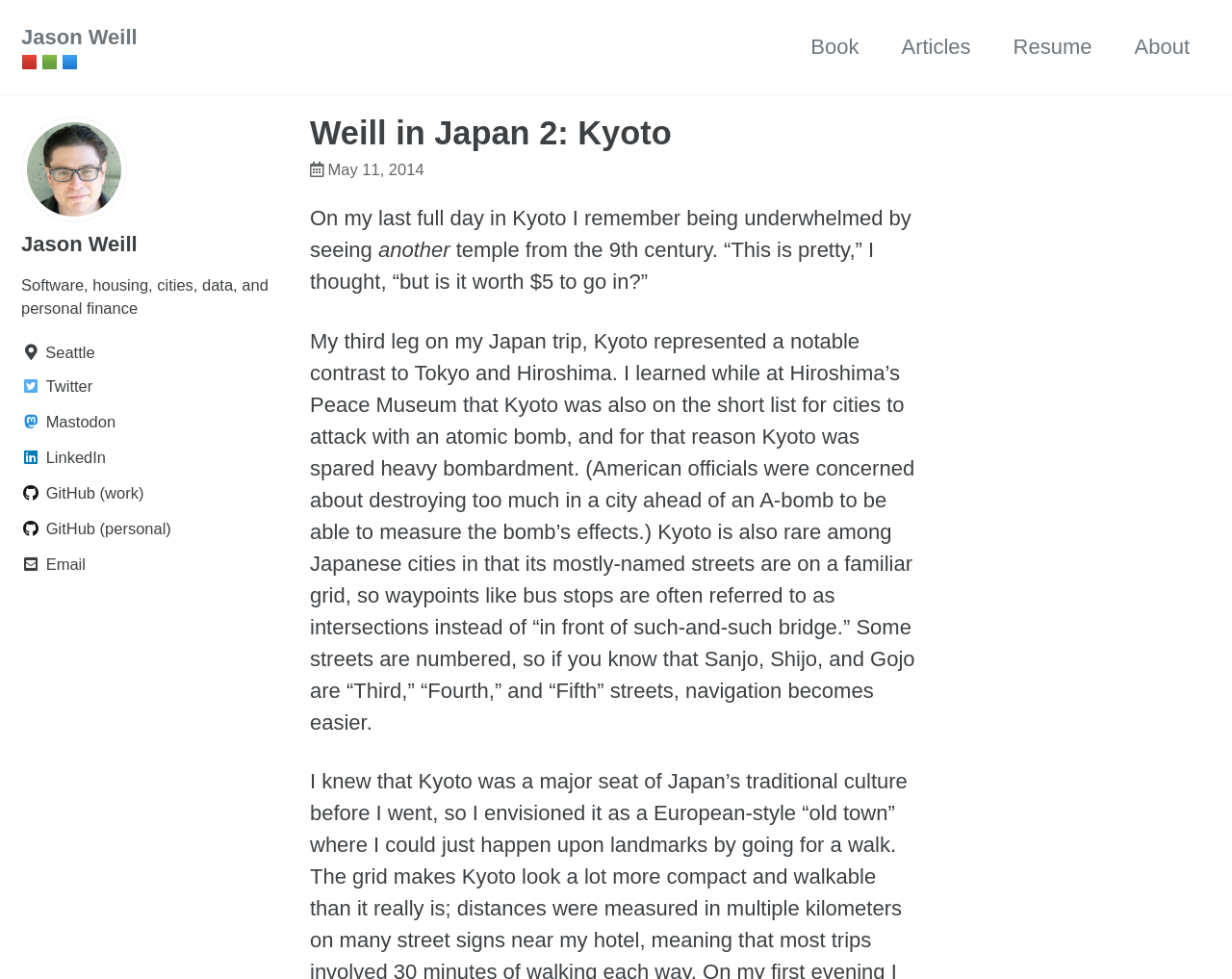Locate the bounding box coordinates of the element I should click to achieve the following instruction: "Check Jason Weill's LinkedIn profile".

[0.017, 0.454, 0.234, 0.482]